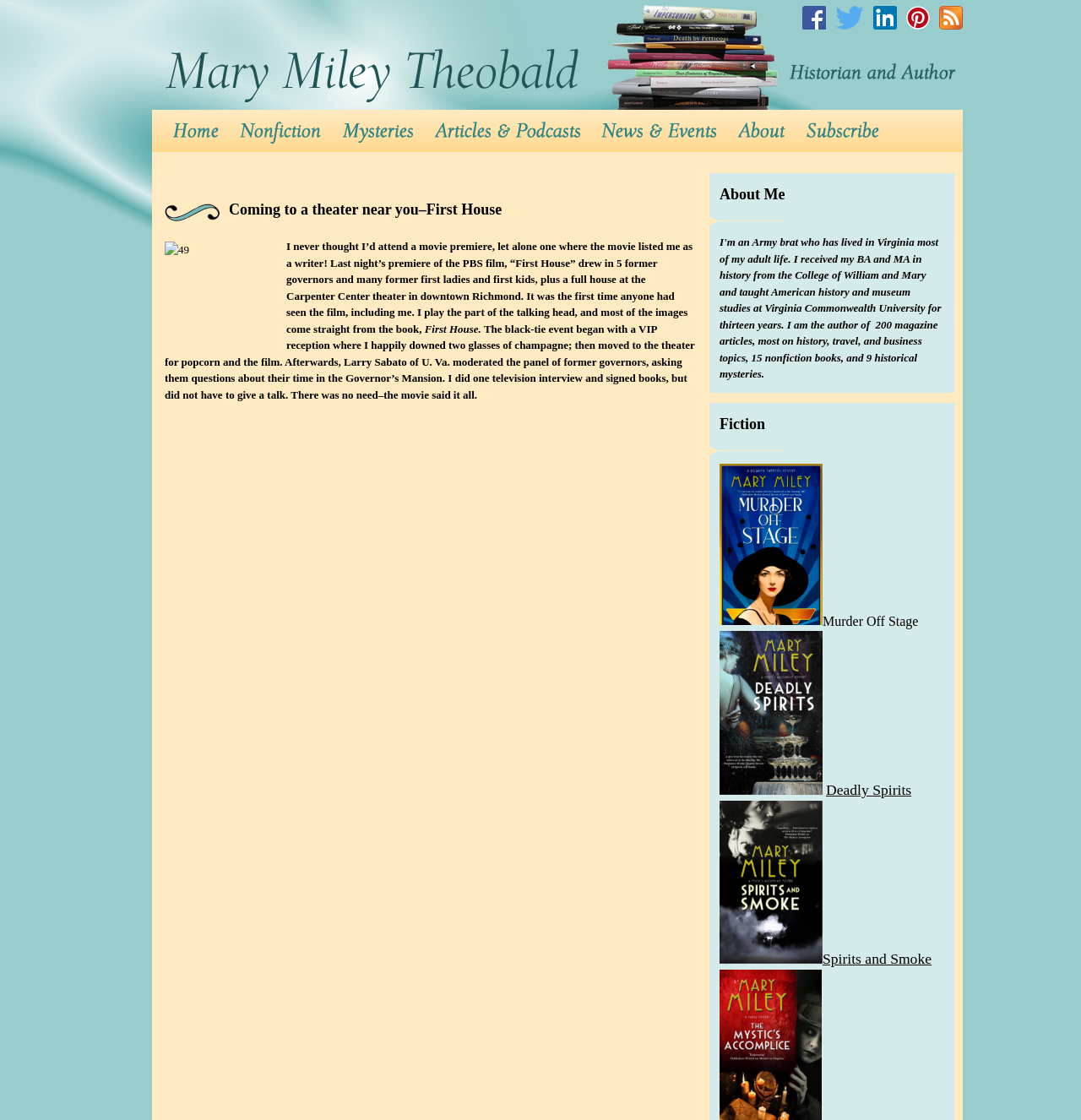Please find the bounding box coordinates for the clickable element needed to perform this instruction: "Click on the 'Home' link".

[0.16, 0.098, 0.202, 0.136]